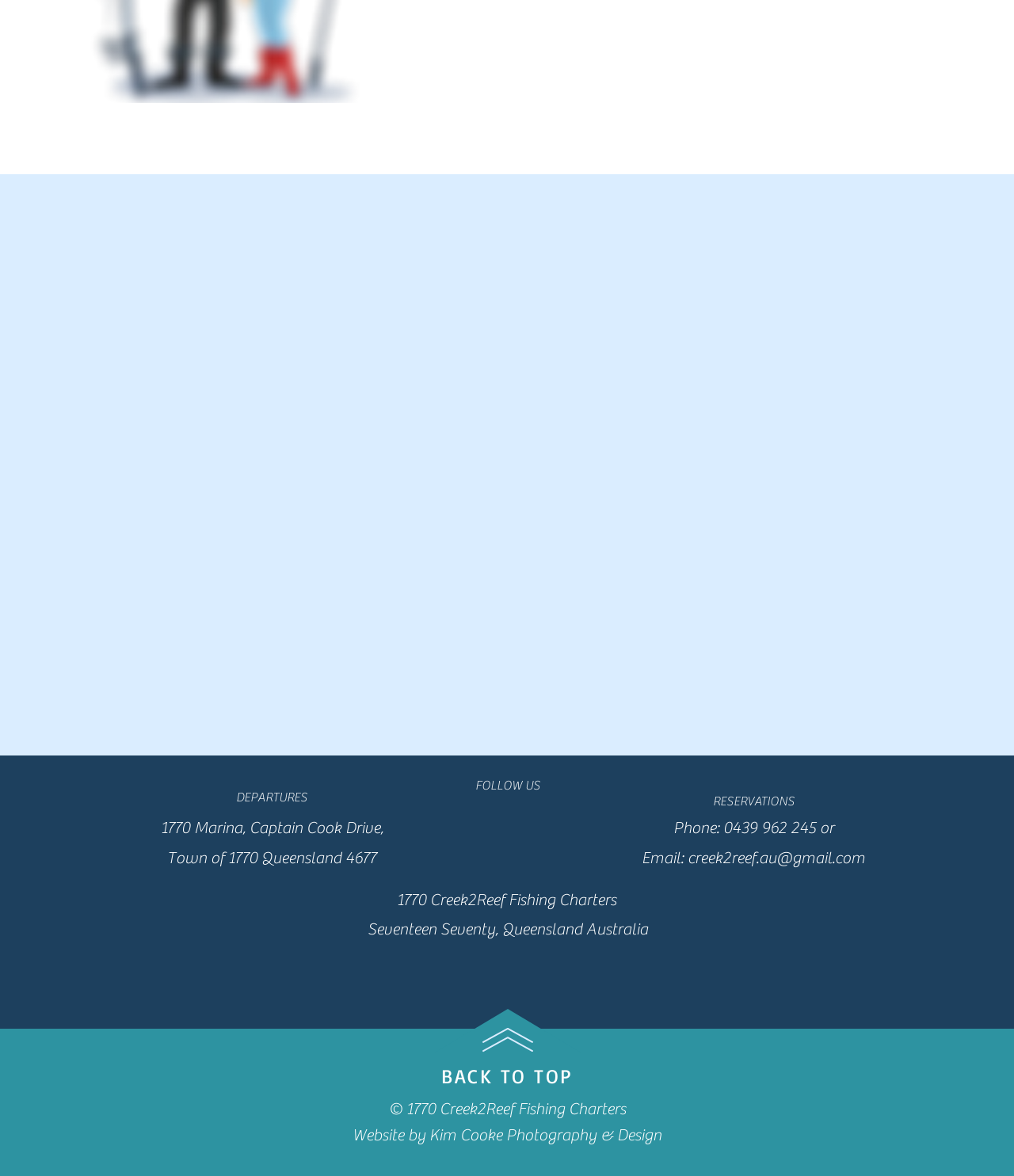Answer this question using a single word or a brief phrase:
What is the location of the business?

1770 Marina, Captain Cook Drive, Town of 1770 Queensland 4677